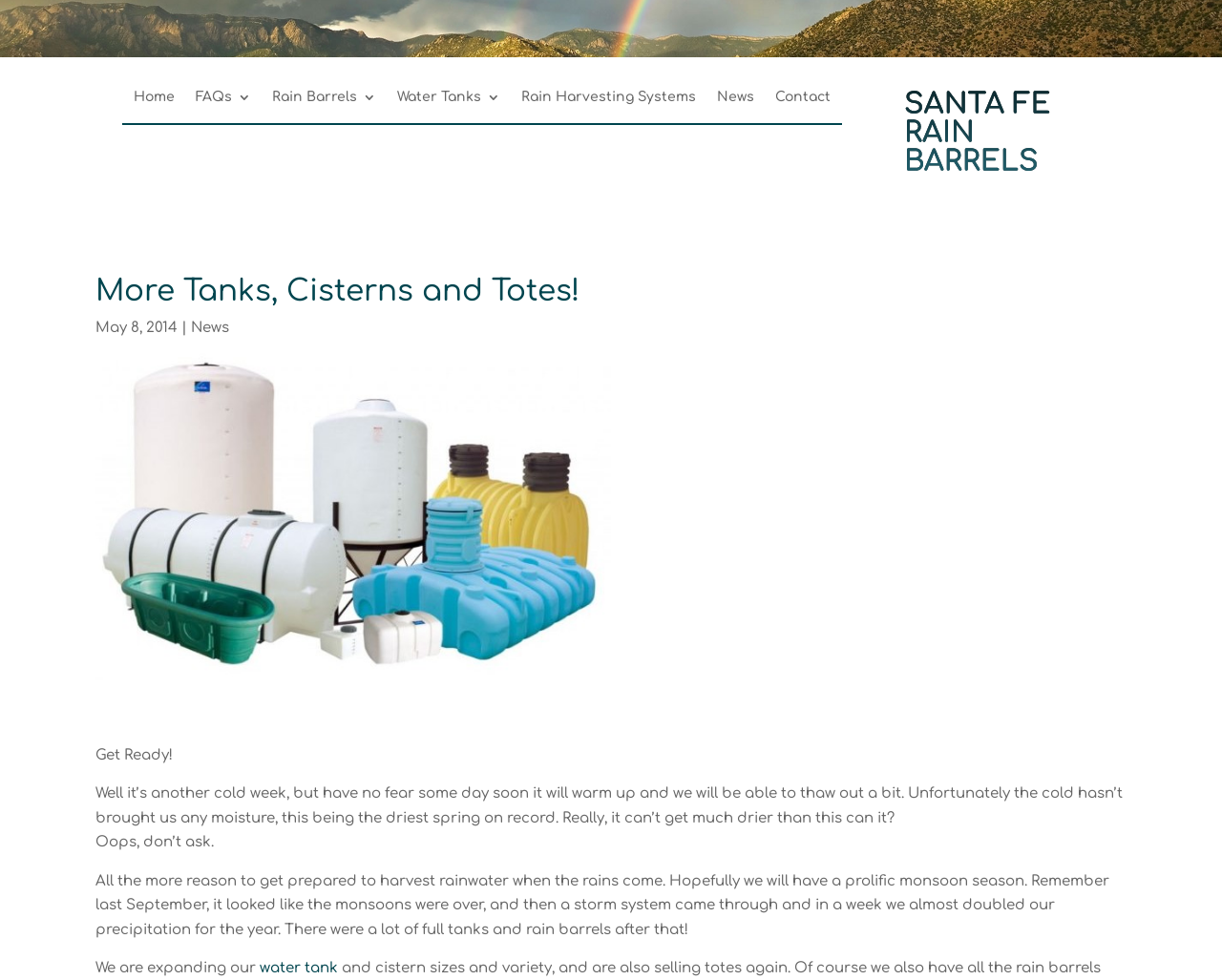Please examine the image and answer the question with a detailed explanation:
What is the author encouraging readers to do?

The author is encouraging readers to prepare for harvesting rainwater, as mentioned in the text 'All the more reason to get prepared to harvest rainwater when the rains come.' This suggests that the author is promoting the importance of rainwater harvesting, especially during dry periods.